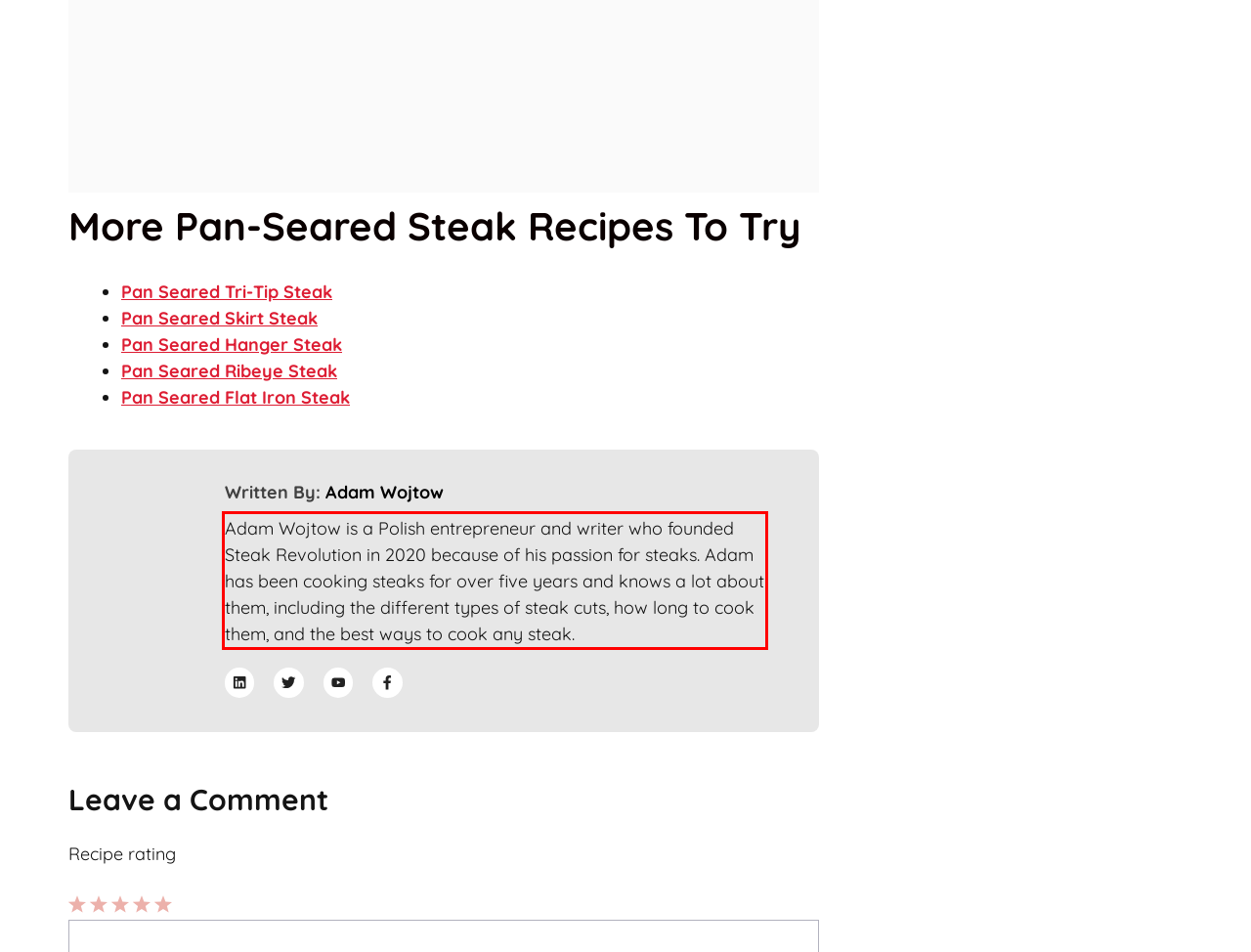Please identify the text within the red rectangular bounding box in the provided webpage screenshot.

Adam Wojtow is a Polish entrepreneur and writer who founded Steak Revolution in 2020 because of his passion for steaks. Adam has been cooking steaks for over five years and knows a lot about them, including the different types of steak cuts, how long to cook them, and the best ways to cook any steak.